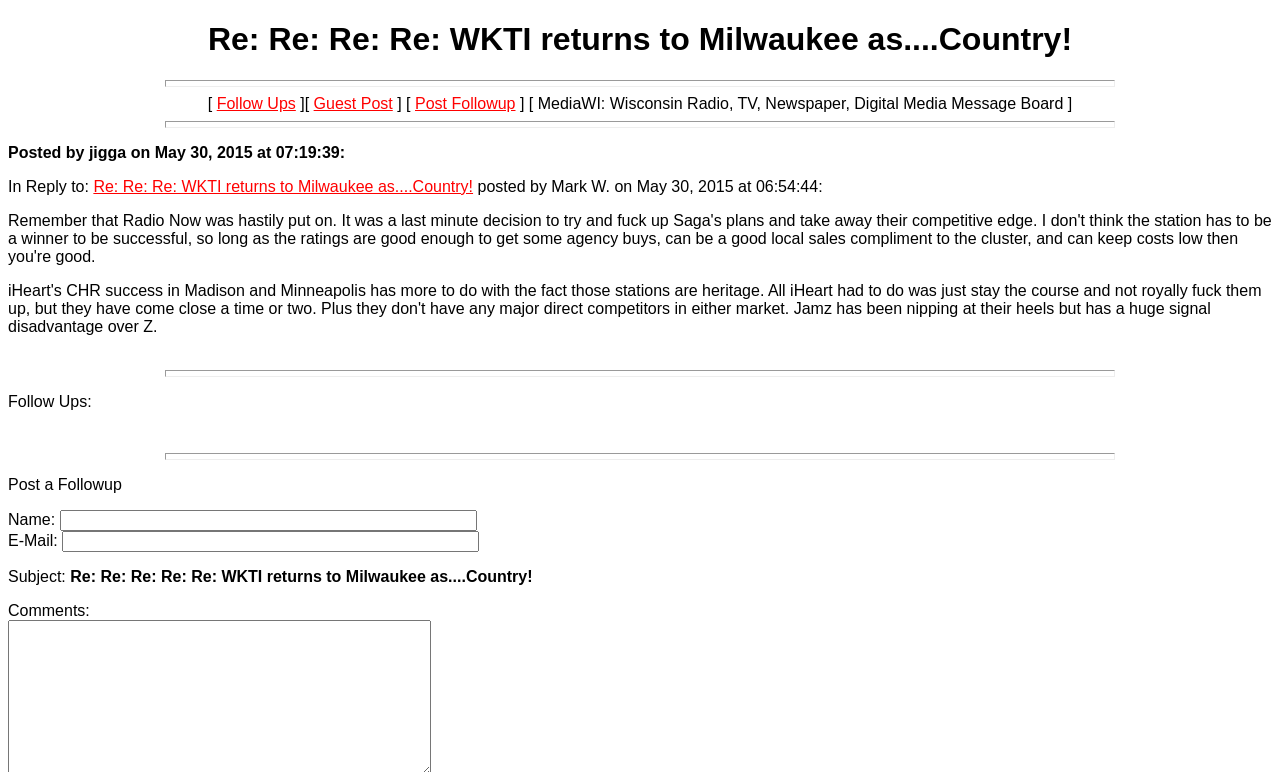How many separators are present on the page?
Using the image as a reference, answer the question in detail.

There are three separators present on the page, each with an orientation of horizontal, which are used to separate different sections of the page.